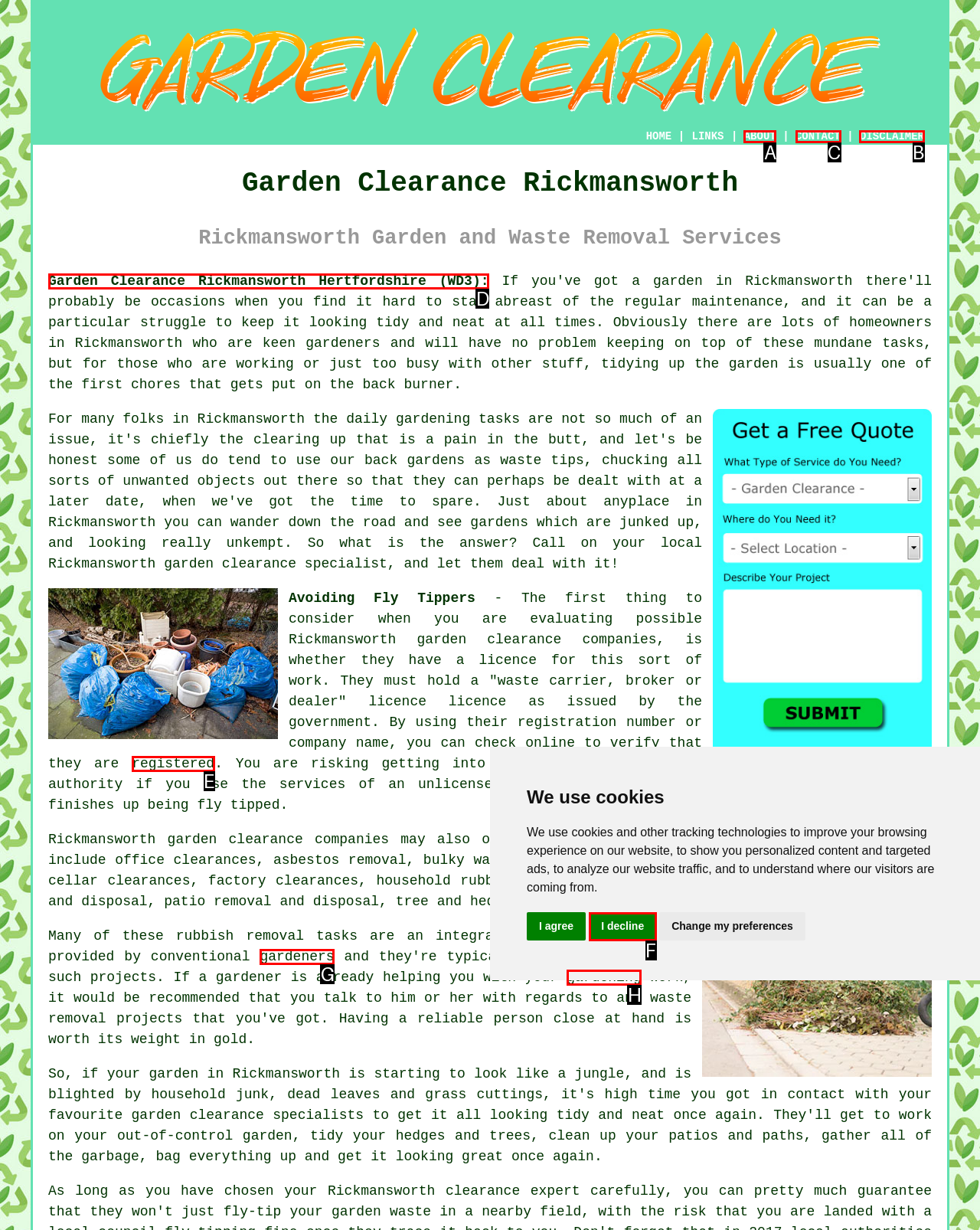Determine the letter of the UI element that will complete the task: Click the 'CONTACT' link
Reply with the corresponding letter.

C